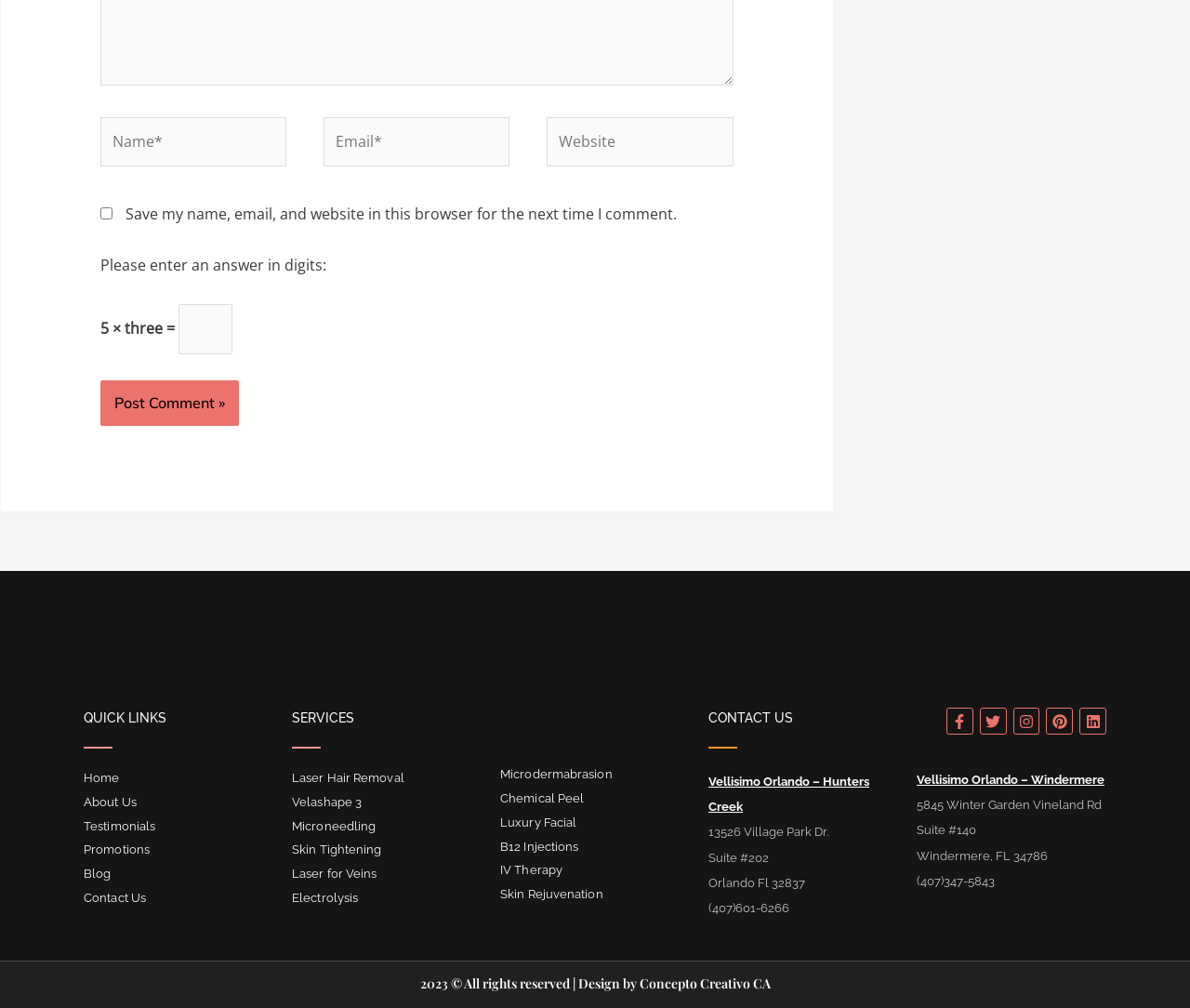Provide the bounding box coordinates of the area you need to click to execute the following instruction: "Click the 'Post Comment' button".

[0.084, 0.377, 0.201, 0.423]